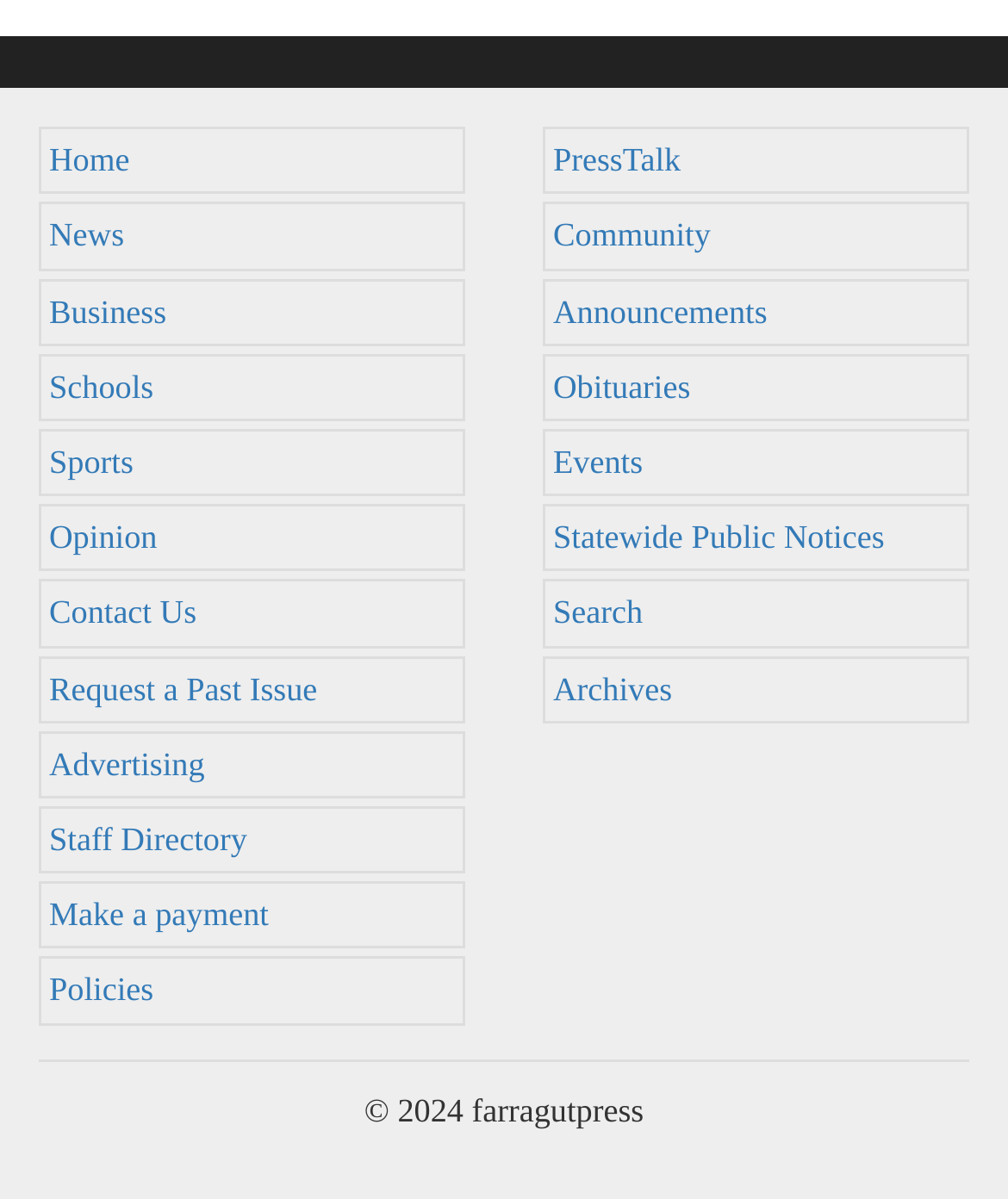Please identify the bounding box coordinates of the element that needs to be clicked to perform the following instruction: "contact us".

[0.049, 0.497, 0.195, 0.527]